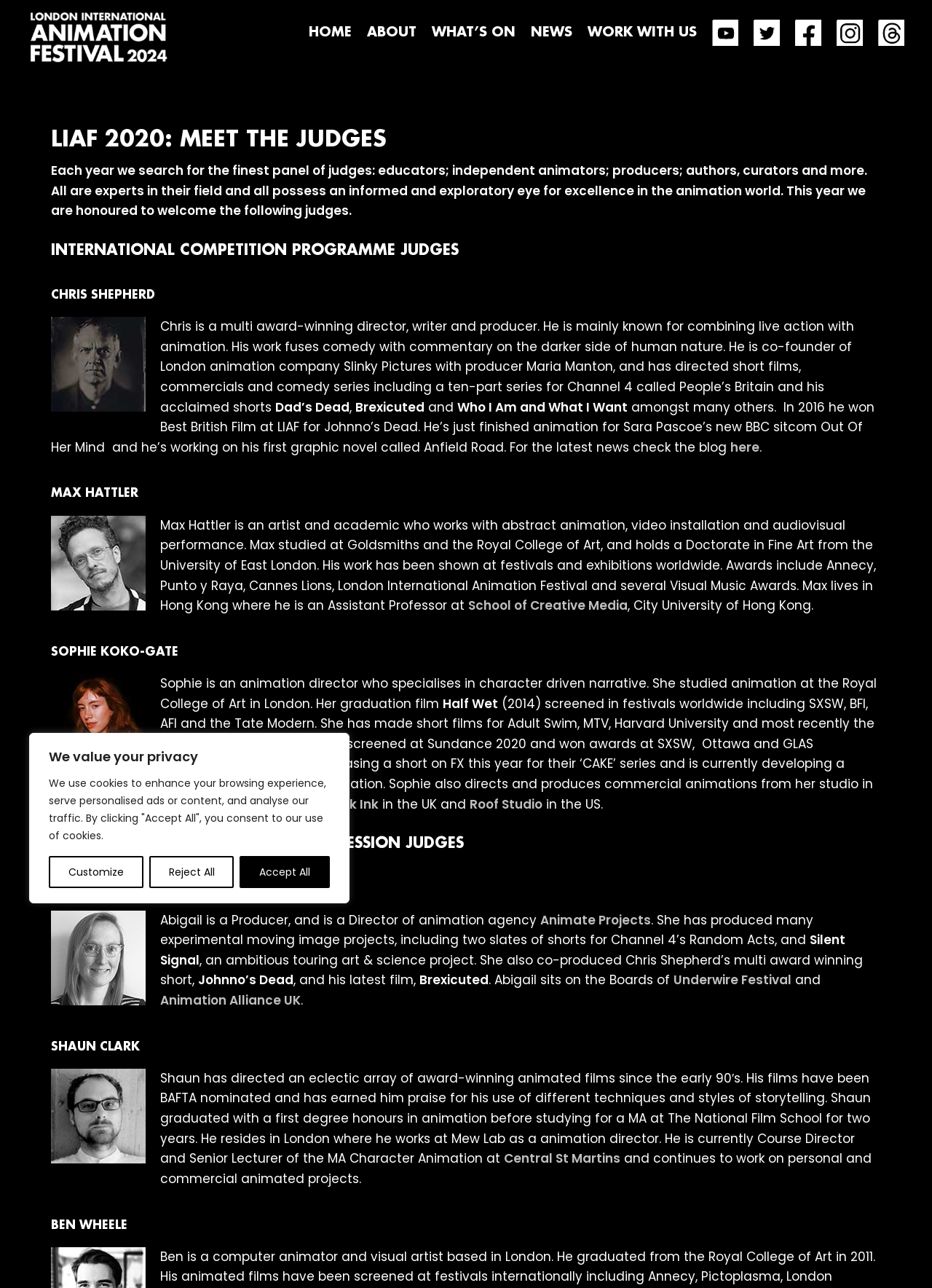Find the bounding box coordinates of the area that needs to be clicked in order to achieve the following instruction: "Learn about Abigail Addison". The coordinates should be specified as four float numbers between 0 and 1, i.e., [left, top, right, bottom].

[0.055, 0.685, 0.945, 0.695]